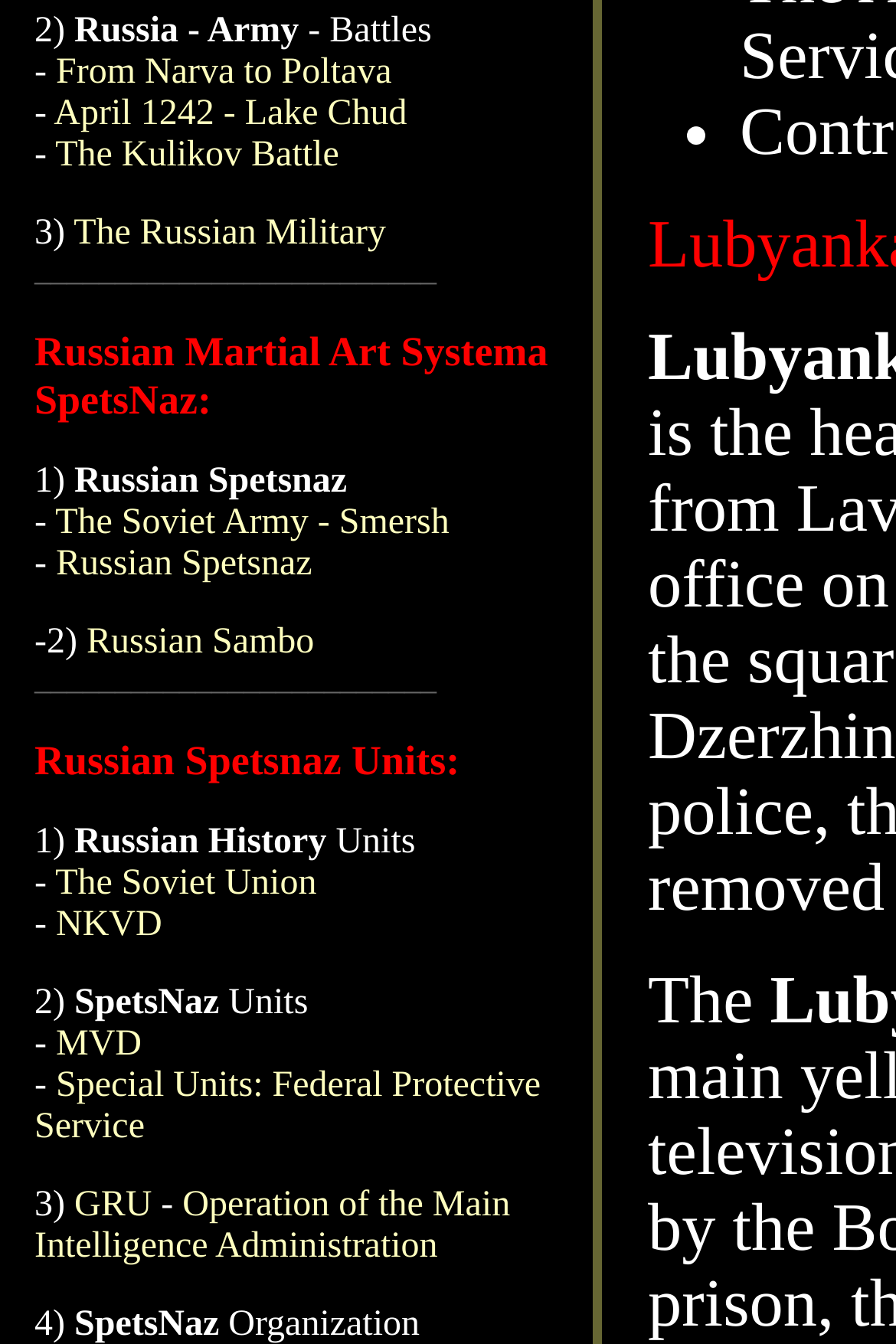How many list markers are present on the webpage?
Look at the image and respond with a one-word or short-phrase answer.

1